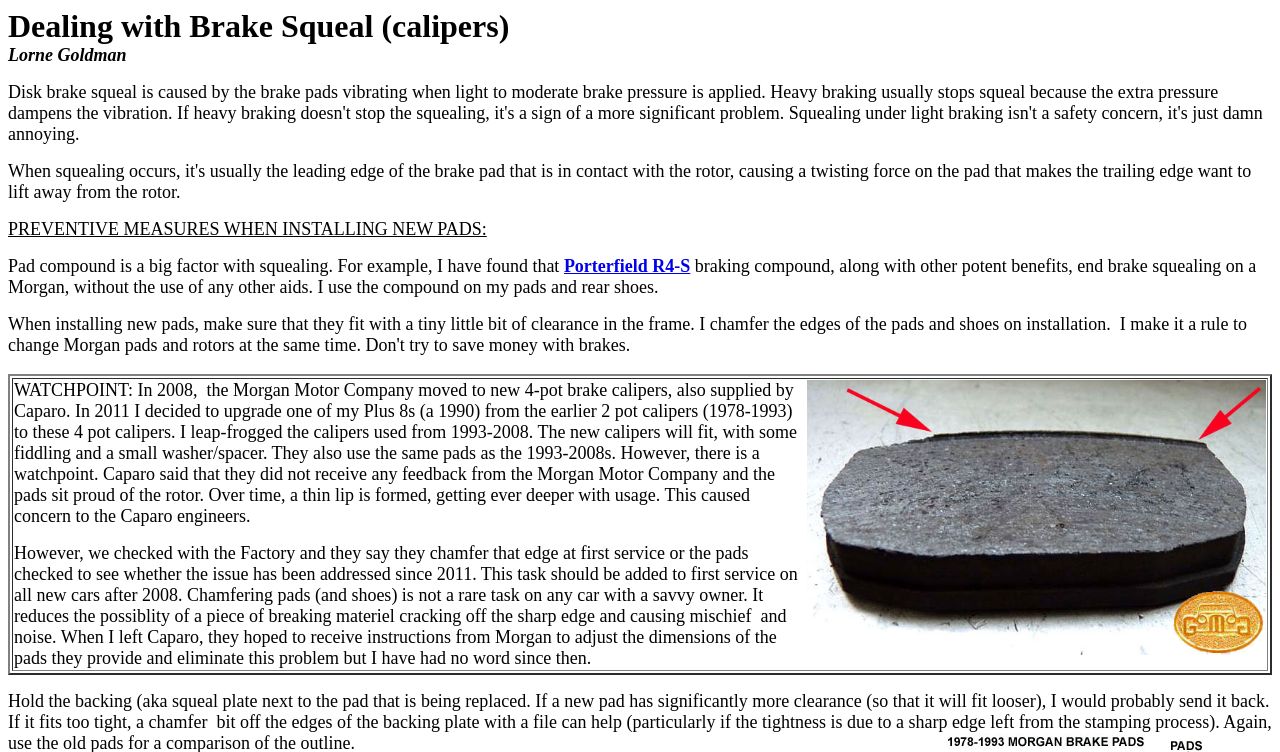Describe all the significant parts and information present on the webpage.

The webpage is about dealing with brake squeal, specifically in relation to calipers. At the top, there is a title "Dealing with Brake Squeal (calipers)" followed by the author's name "Lorne Goldman". Below the title, there is a section discussing preventive measures when installing new pads, which includes a few paragraphs of text. One of the paragraphs contains a link to "Porterfield R4-S", a type of braking compound.

Further down, there is a table with a single row and cell, containing a lengthy text about upgrading brake calipers on a Morgan car, including a watchpoint about the pads sitting proud of the rotor and the importance of chamfering them. The table cell also contains an image, which is likely a diagram or illustration related to the text.

At the bottom of the page, there is another section of text providing advice on replacing brake pads, including a tip about filing the edges of the backing plate to ensure a proper fit. Overall, the webpage appears to be a technical guide or article about brake maintenance and repair, with a focus on calipers and pads.